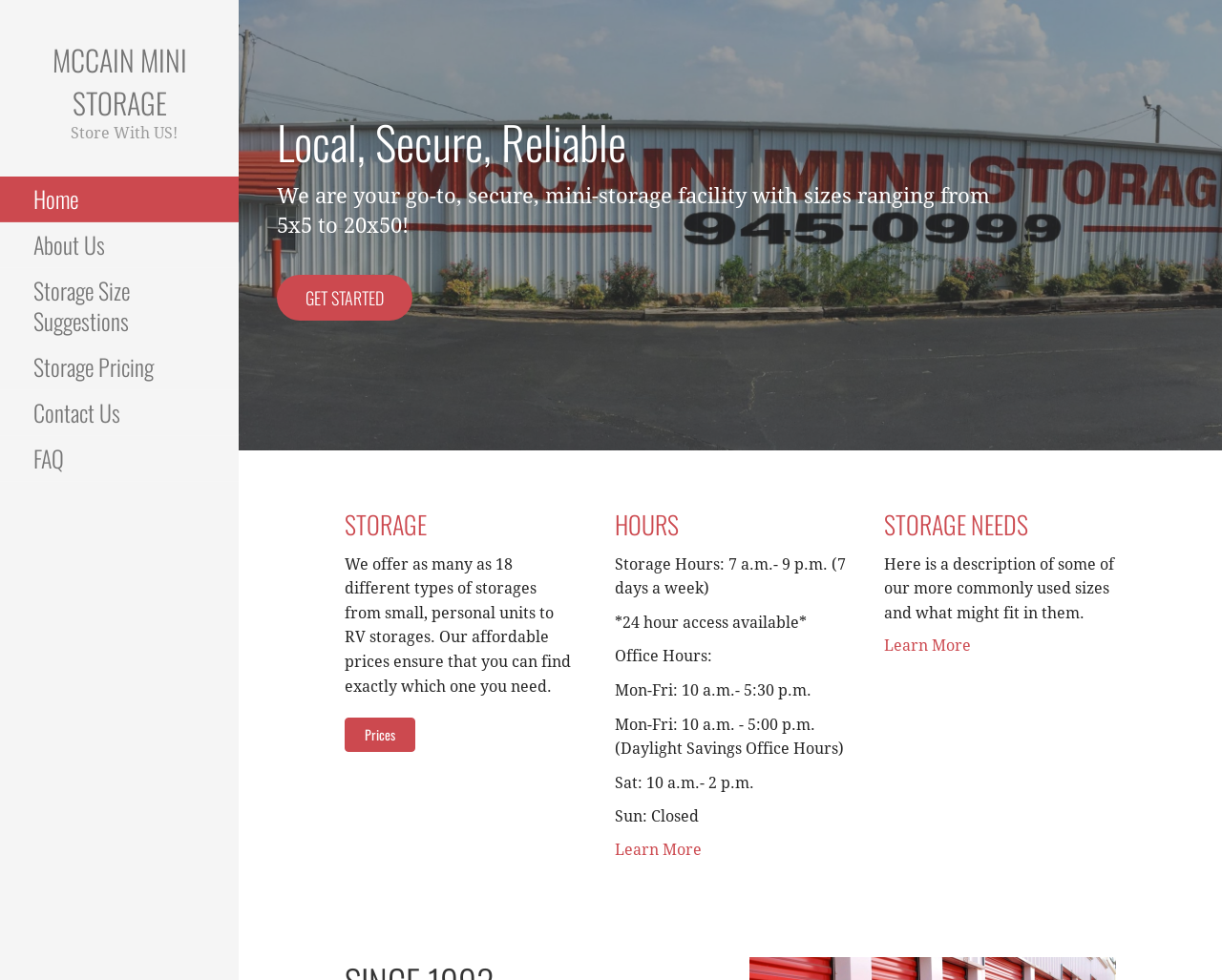Please identify the bounding box coordinates of the area that needs to be clicked to follow this instruction: "Click on the 'GET STARTED' button".

[0.227, 0.281, 0.338, 0.327]